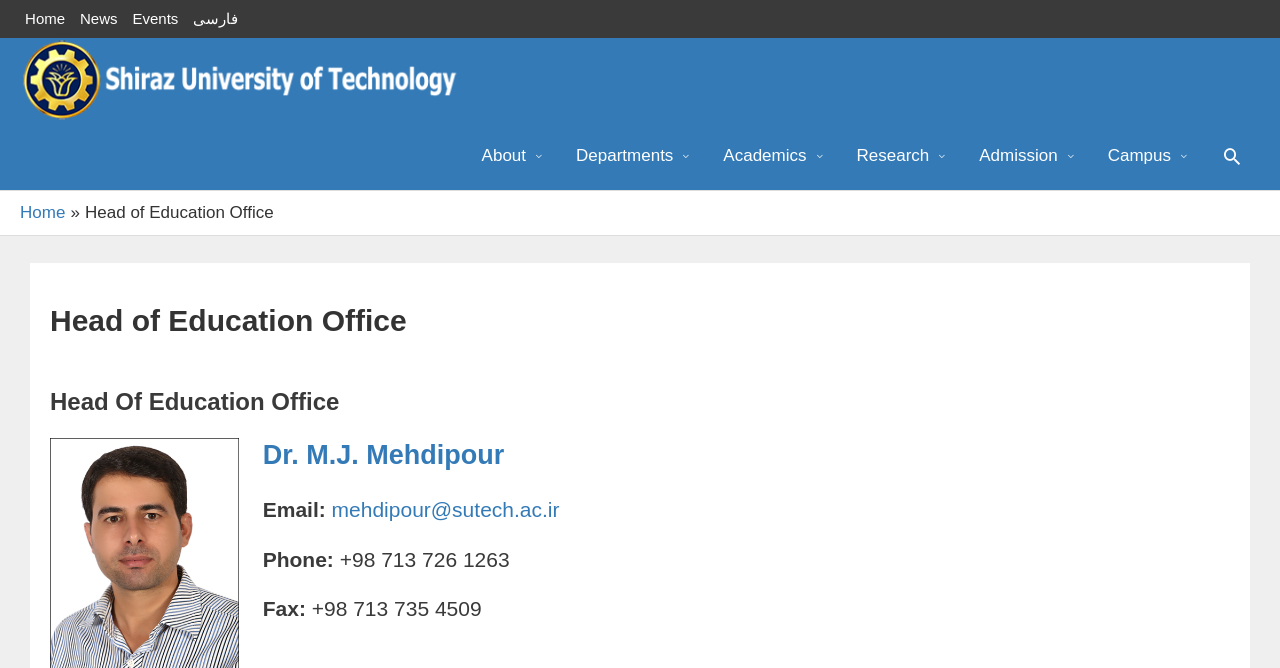Use a single word or phrase to answer the question: 
What is the phone number of the head of education office?

+98 713 726 1263